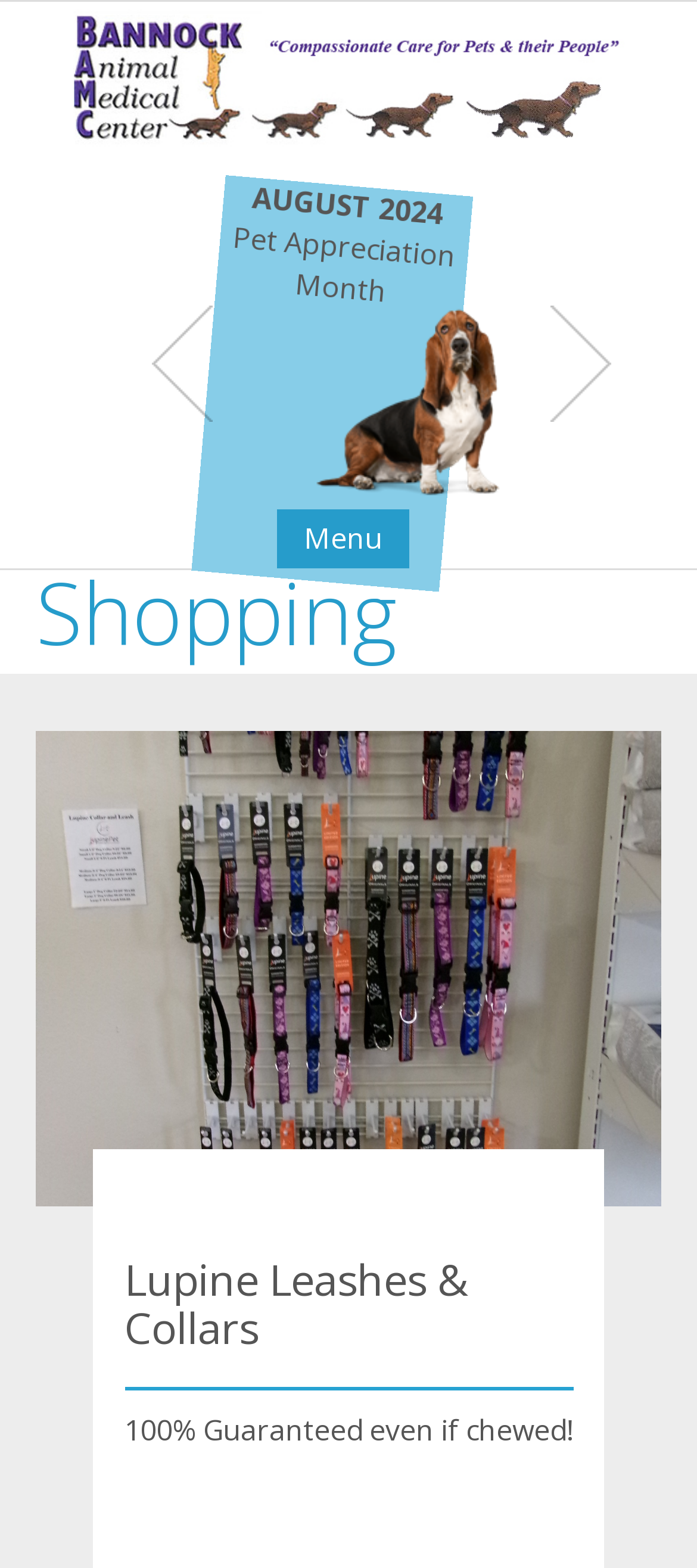What is the position of the 'Menu' button?
Please answer the question as detailed as possible.

I found a button element with the text 'Menu' and its bounding box coordinates are [0.398, 0.325, 0.587, 0.362], indicating that the 'Menu' button is located in the middle right area of the webpage.